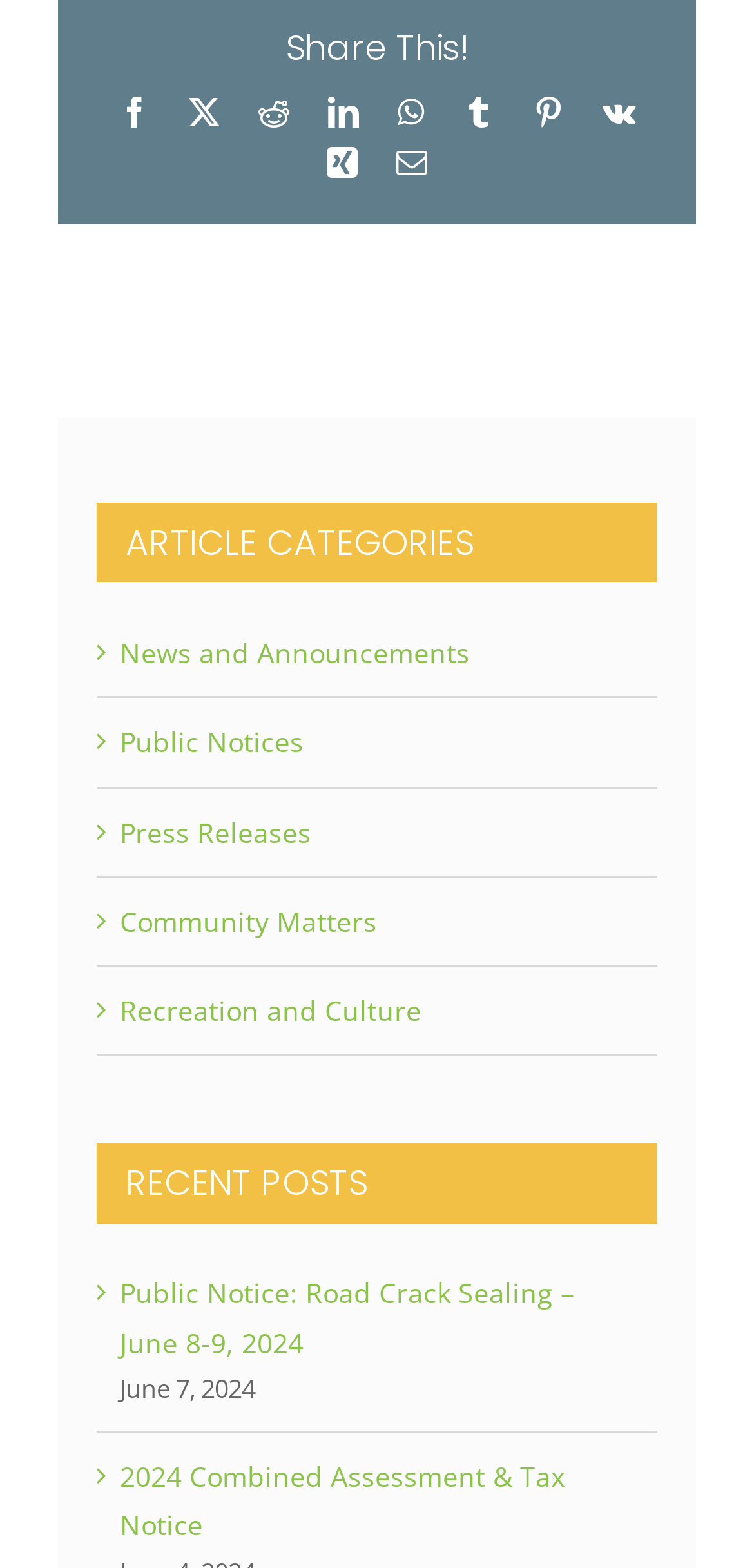Provide a brief response using a word or short phrase to this question:
What is the title of the second recent post?

2024 Combined Assessment & Tax Notice